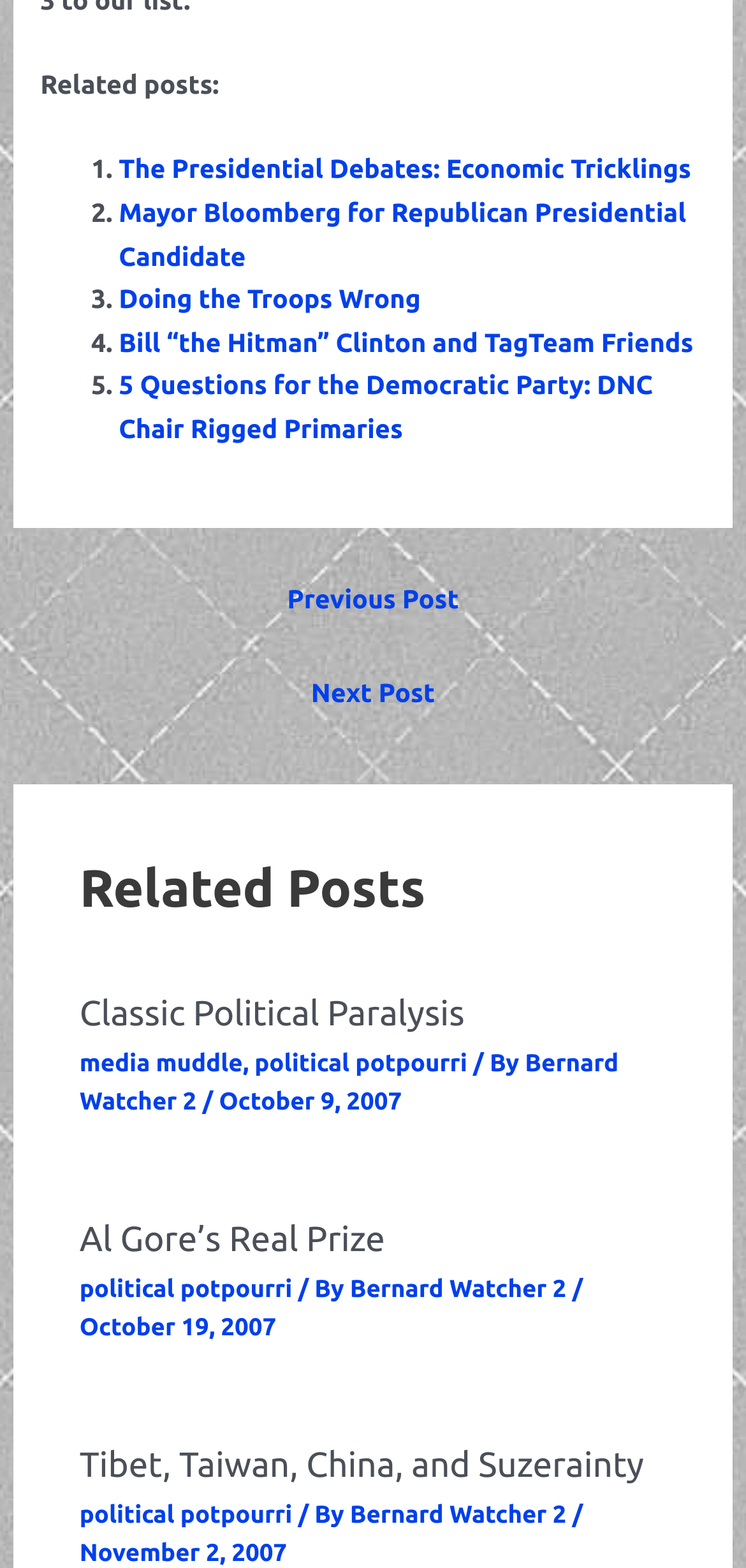Locate the bounding box coordinates of the area to click to fulfill this instruction: "View 'Al Gore’s Real Prize'". The bounding box should be presented as four float numbers between 0 and 1, in the order [left, top, right, bottom].

[0.107, 0.78, 0.893, 0.802]